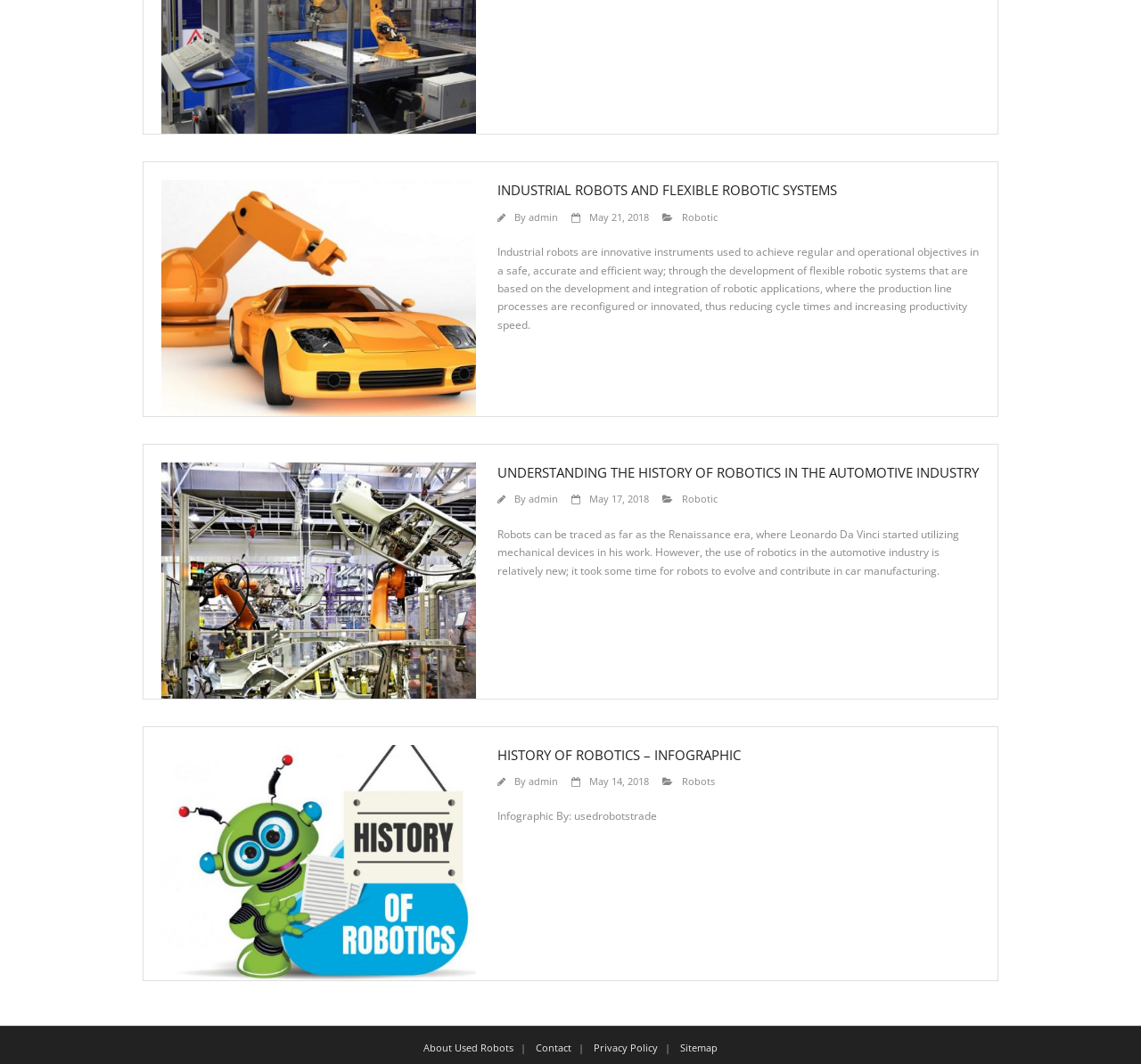Provide the bounding box coordinates of the HTML element this sentence describes: "admin". The bounding box coordinates consist of four float numbers between 0 and 1, i.e., [left, top, right, bottom].

[0.463, 0.728, 0.489, 0.74]